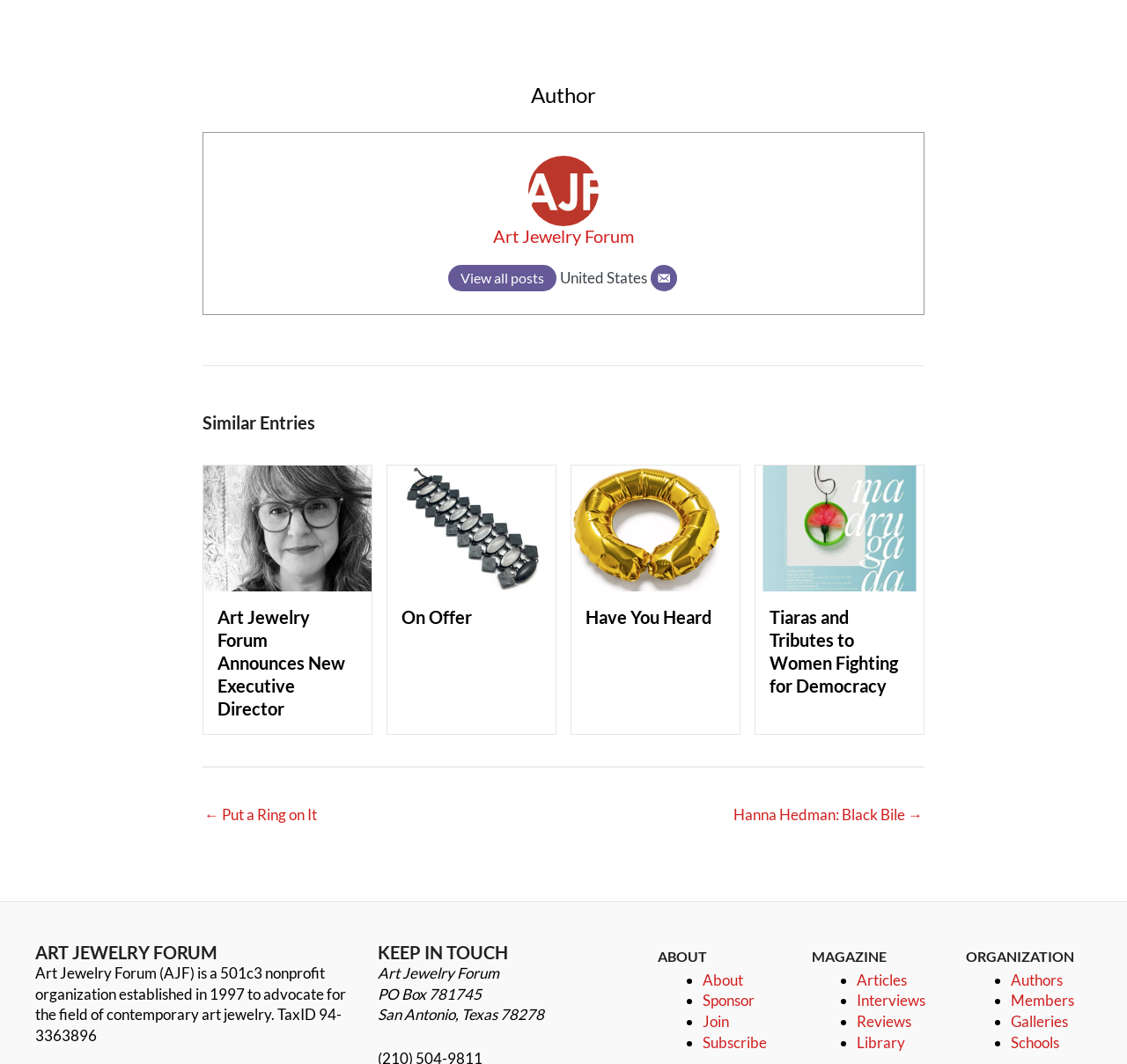From the webpage screenshot, identify the region described by Hanna Hedman: Black Bile →. Provide the bounding box coordinates as (top-left x, top-left y, bottom-right x, bottom-right y), with each value being a floating point number between 0 and 1.

[0.651, 0.751, 0.819, 0.784]